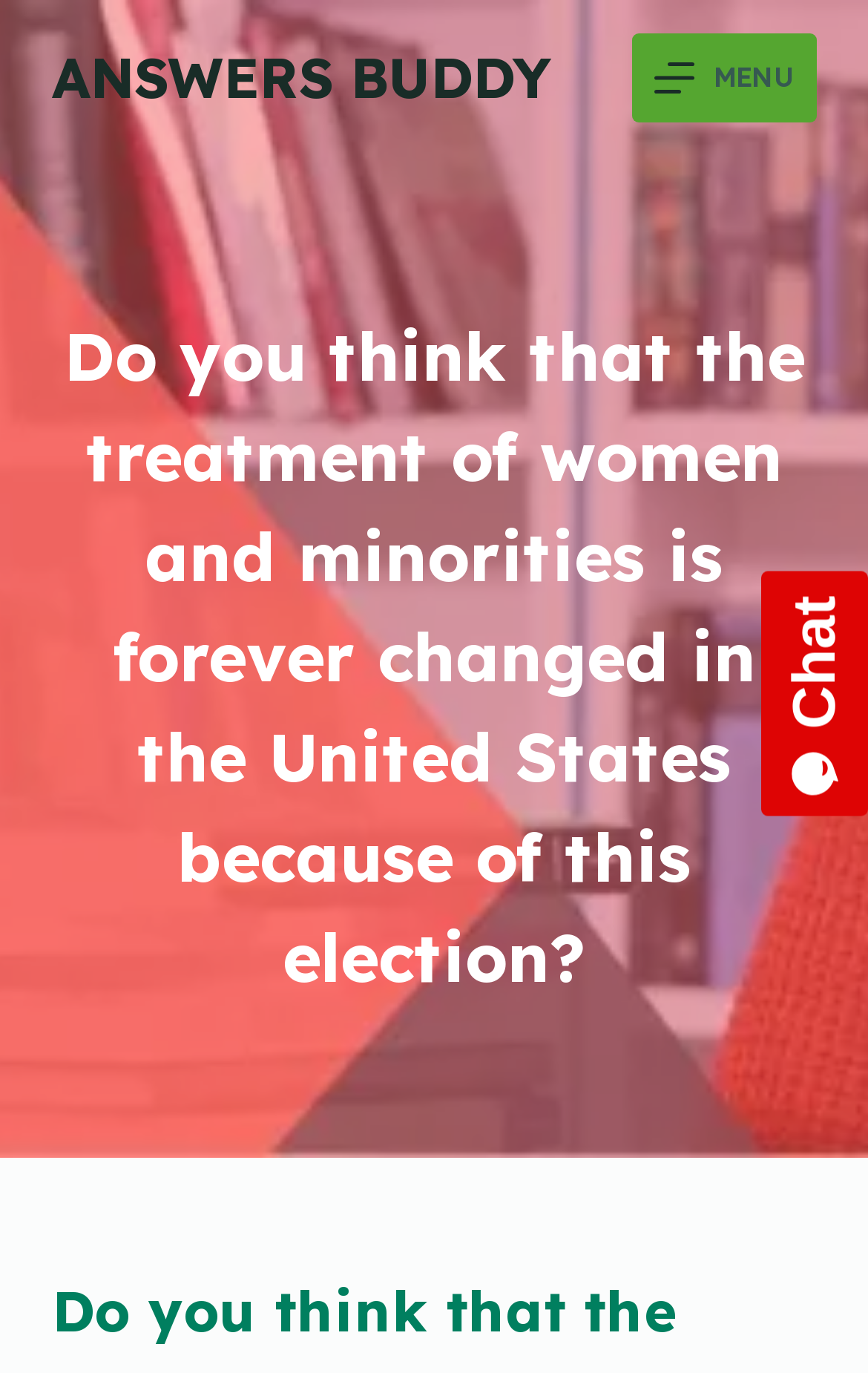Determine the bounding box for the described HTML element: "Menu". Ensure the coordinates are four float numbers between 0 and 1 in the format [left, top, right, bottom].

[0.729, 0.024, 0.94, 0.089]